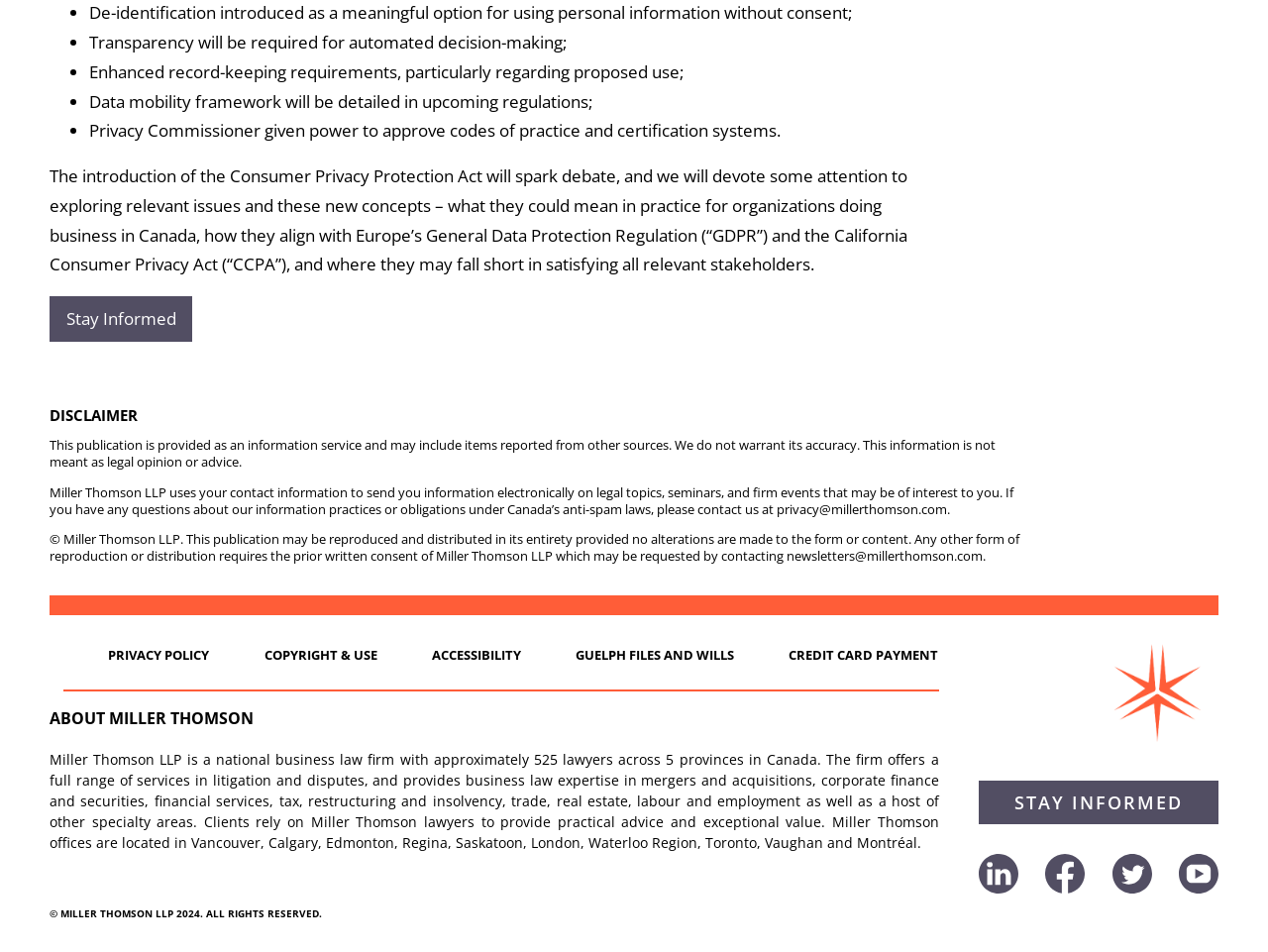Locate the bounding box coordinates of the area to click to fulfill this instruction: "Learn about Miller Thomson". The bounding box should be presented as four float numbers between 0 and 1, in the order [left, top, right, bottom].

[0.039, 0.743, 0.74, 0.765]